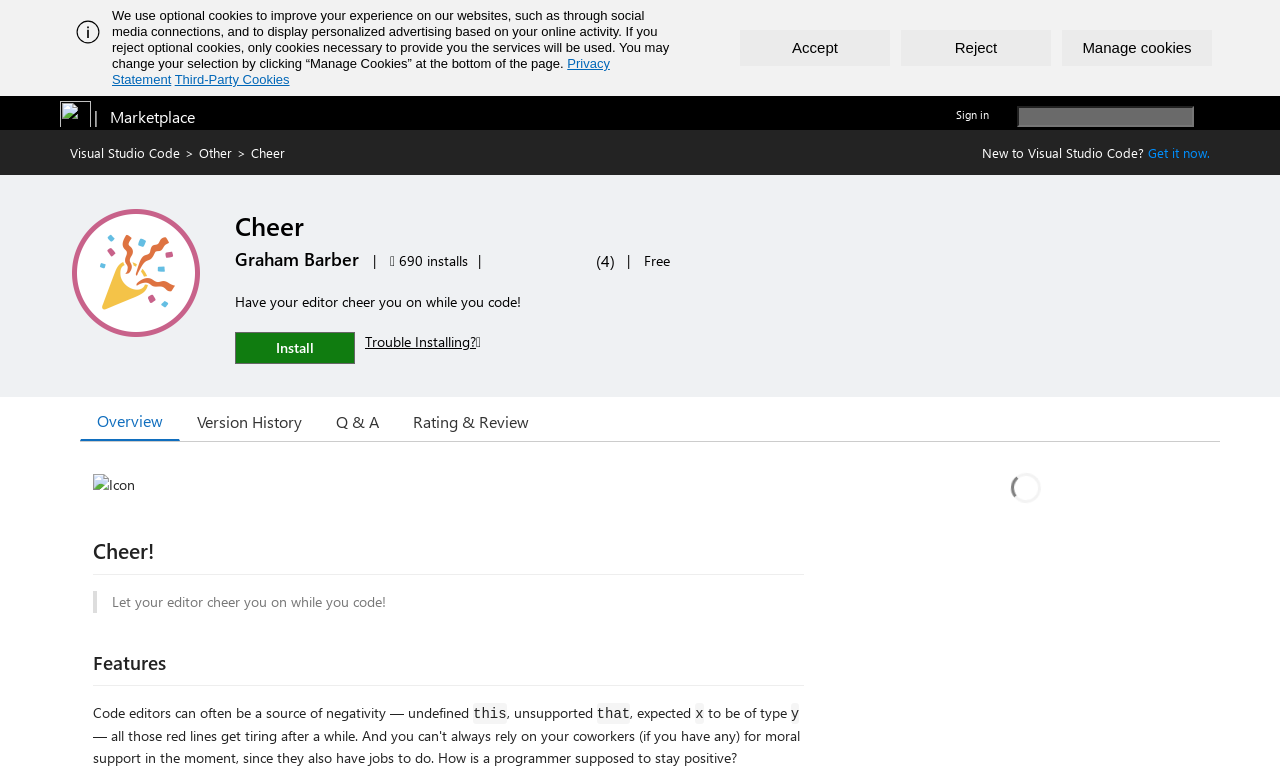Highlight the bounding box coordinates of the element you need to click to perform the following instruction: "View the overview of the Cheer extension."

[0.062, 0.511, 0.141, 0.562]